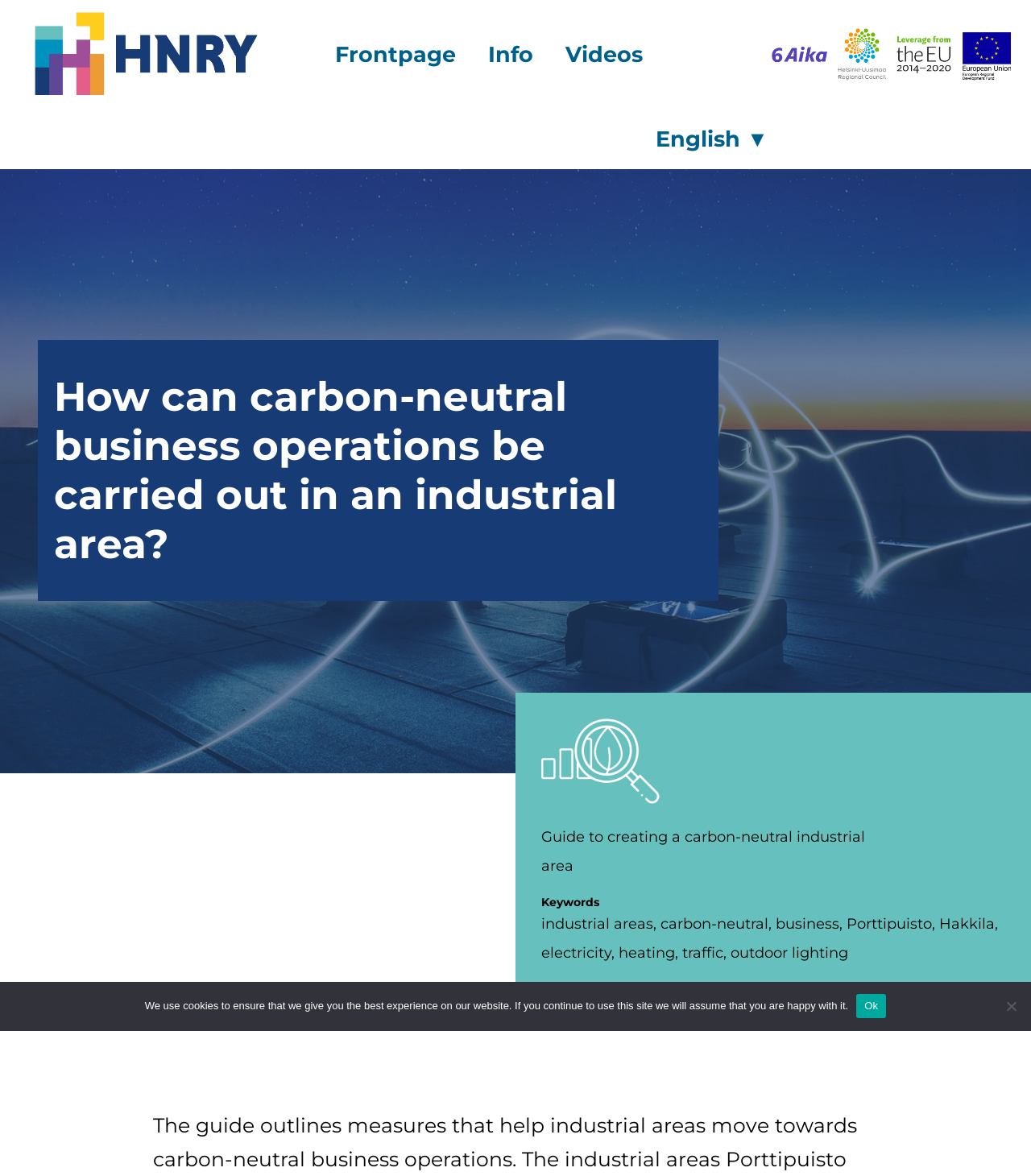What is the topic of the webpage?
Respond with a short answer, either a single word or a phrase, based on the image.

Carbon-neutral industrial area